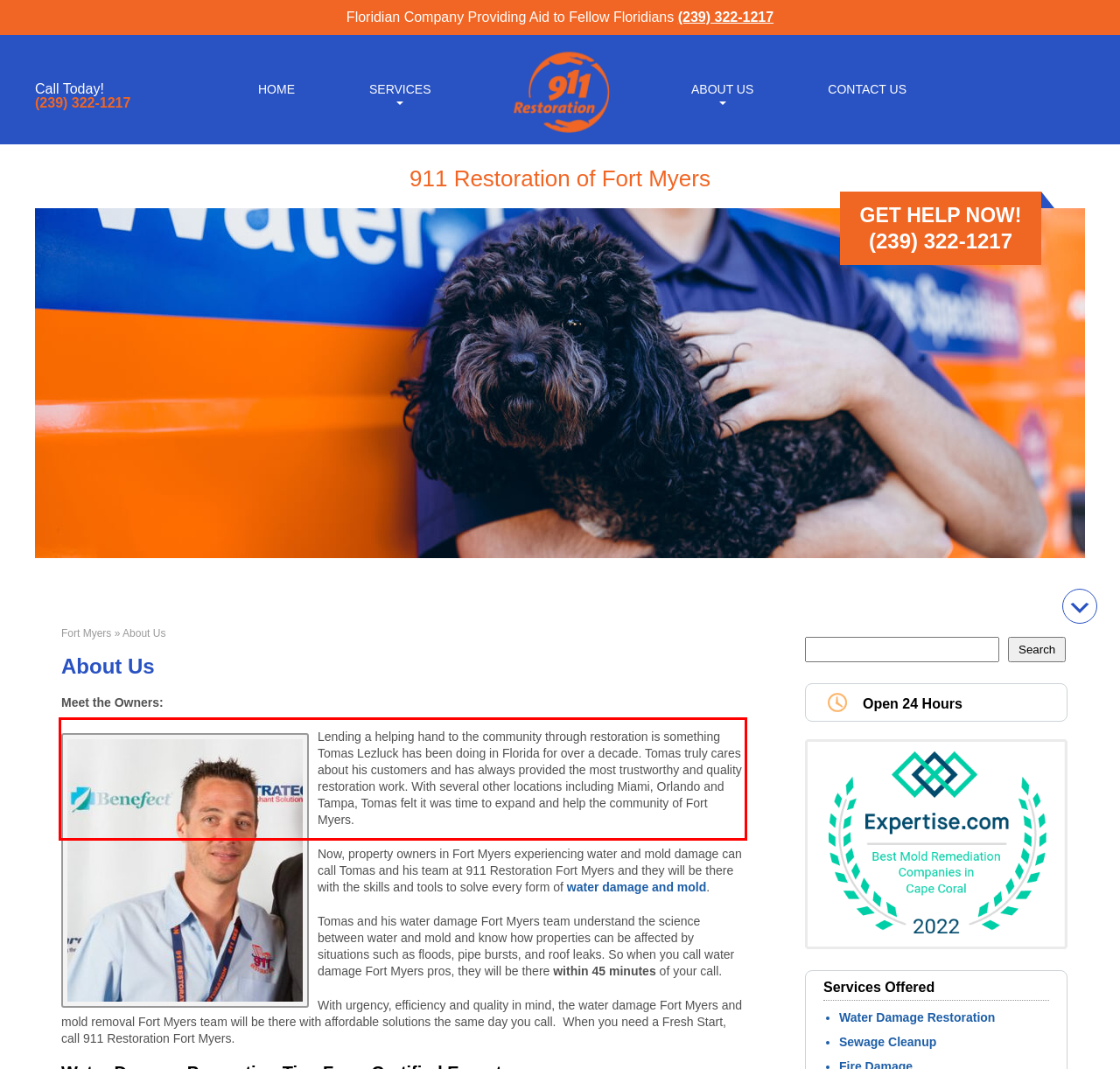You are provided with a webpage screenshot that includes a red rectangle bounding box. Extract the text content from within the bounding box using OCR.

Lending a helping hand to the community through restoration is something Tomas Lezluck has been doing in Florida for over a decade. Tomas truly cares about his customers and has always provided the most trustworthy and quality restoration work. With several other locations including Miami, Orlando and Tampa, Tomas felt it was time to expand and help the community of Fort Myers.